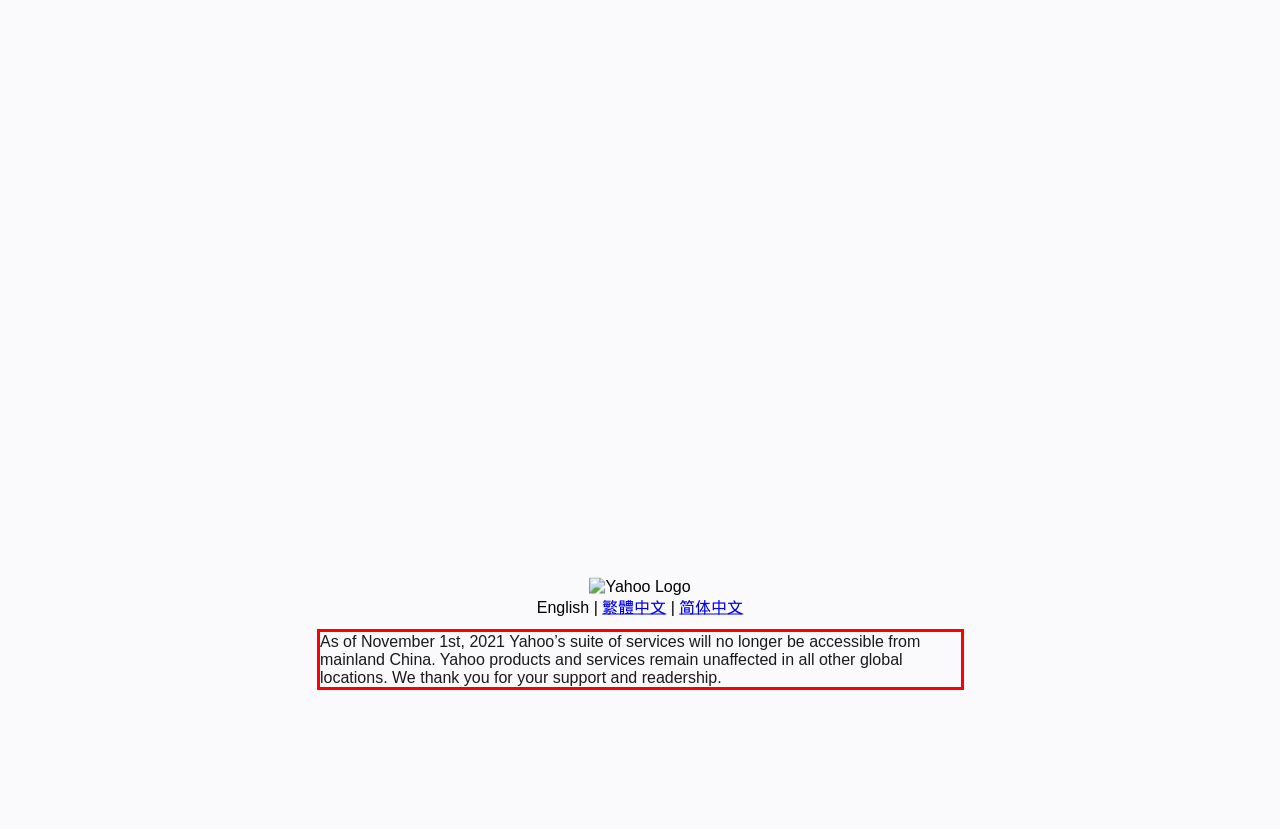By examining the provided screenshot of a webpage, recognize the text within the red bounding box and generate its text content.

As of November 1st, 2021 Yahoo’s suite of services will no longer be accessible from mainland China. Yahoo products and services remain unaffected in all other global locations. We thank you for your support and readership.